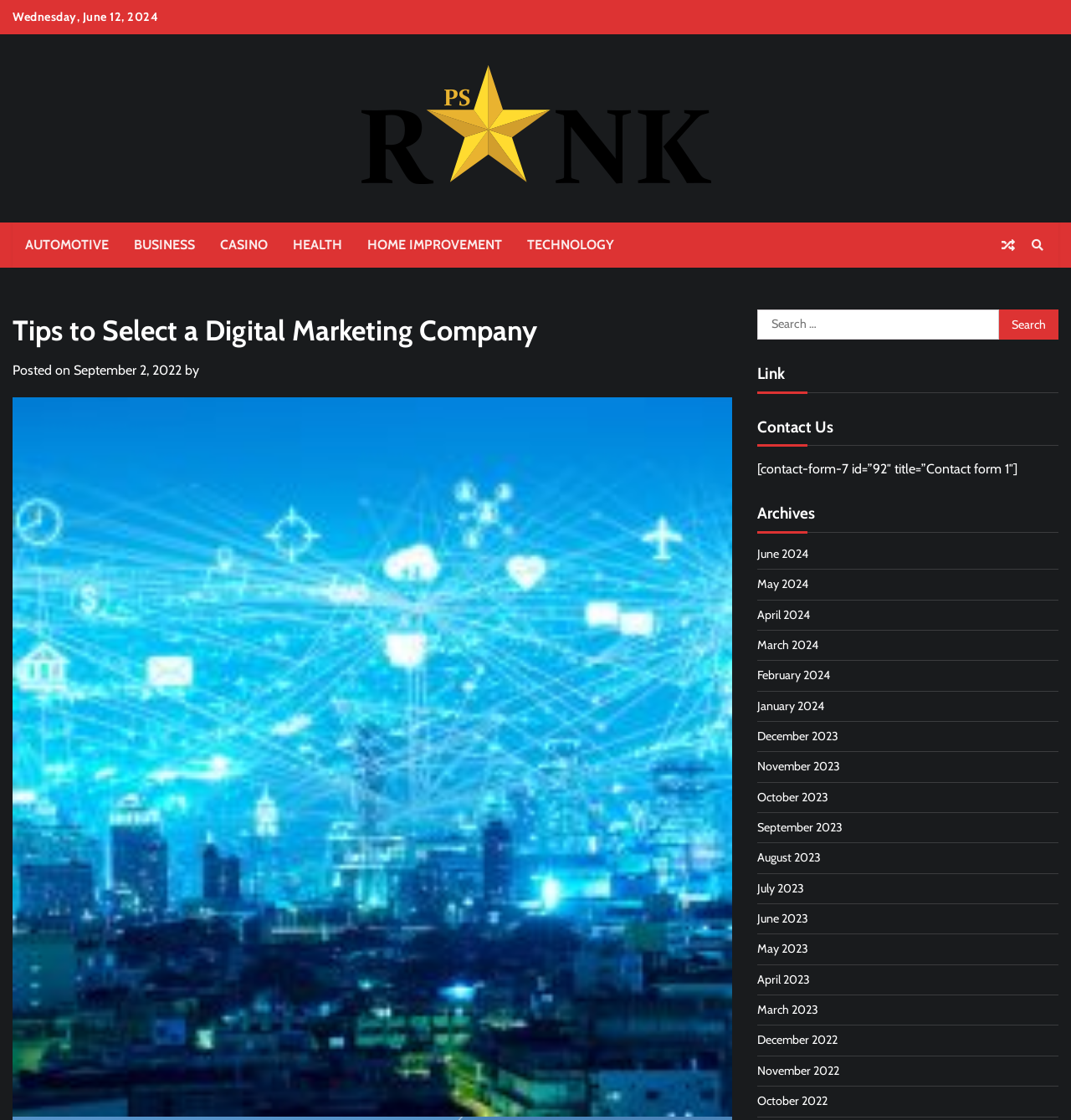Specify the bounding box coordinates of the area to click in order to execute this command: 'Search for something'. The coordinates should consist of four float numbers ranging from 0 to 1, and should be formatted as [left, top, right, bottom].

[0.707, 0.277, 0.988, 0.303]